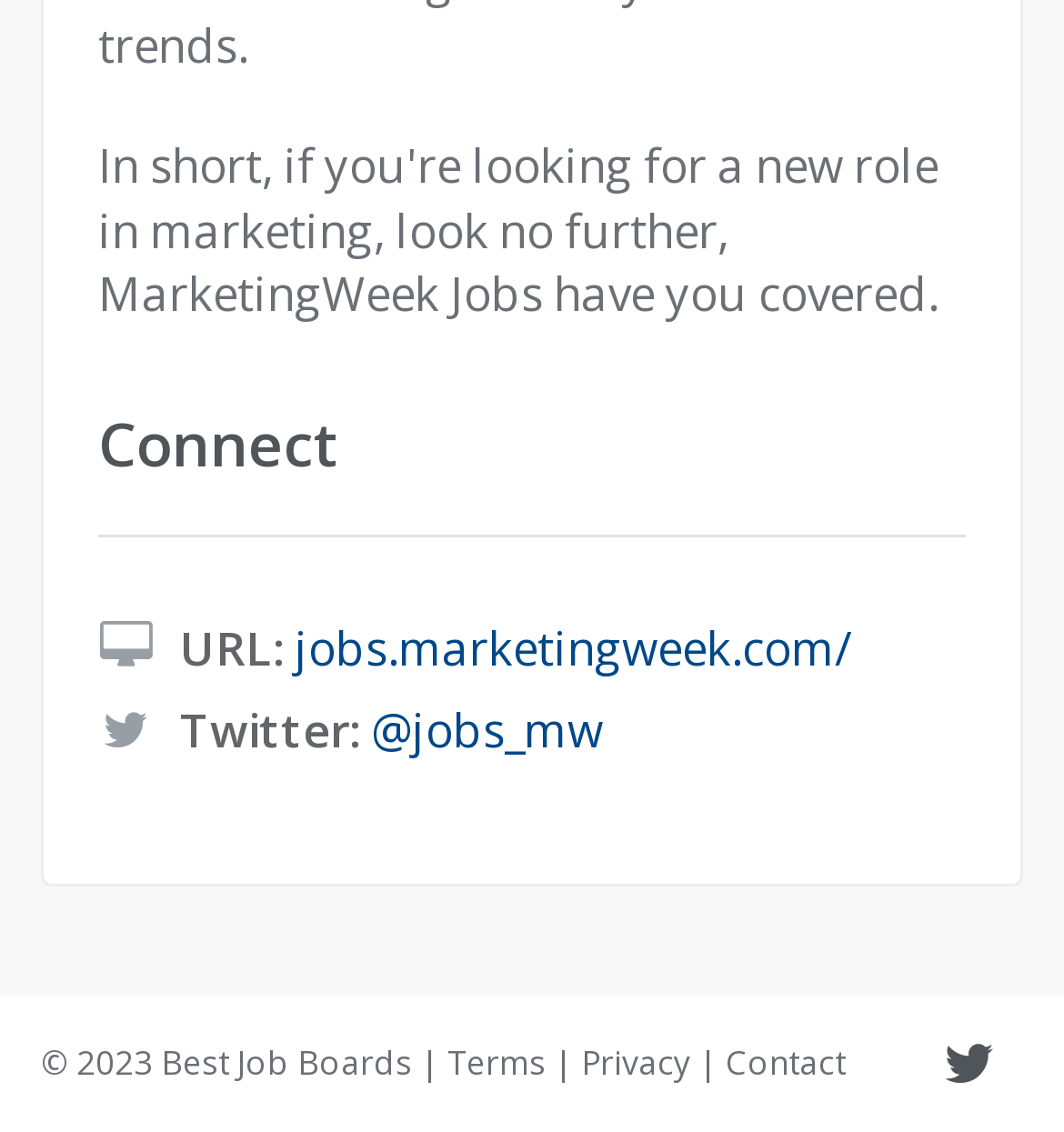What are the three links at the bottom of the webpage?
Answer the question with a single word or phrase, referring to the image.

Best Job Boards, Terms, Privacy